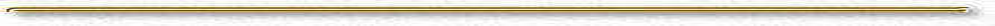Give a one-word or short phrase answer to the question: 
What type of company is Einmalig?

Porsche parts and restoration